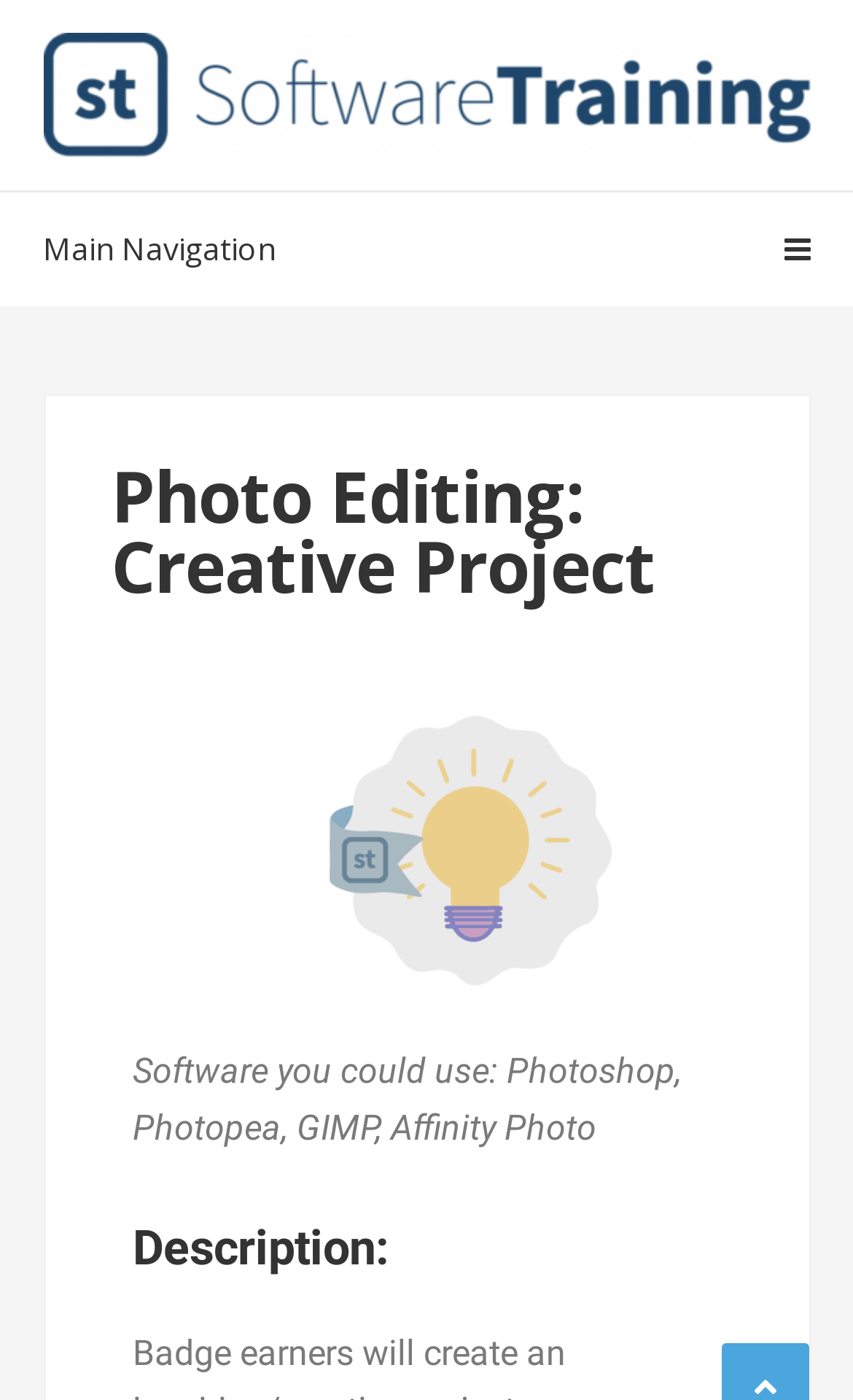What is the name of the creative project? Analyze the screenshot and reply with just one word or a short phrase.

Photo Editing